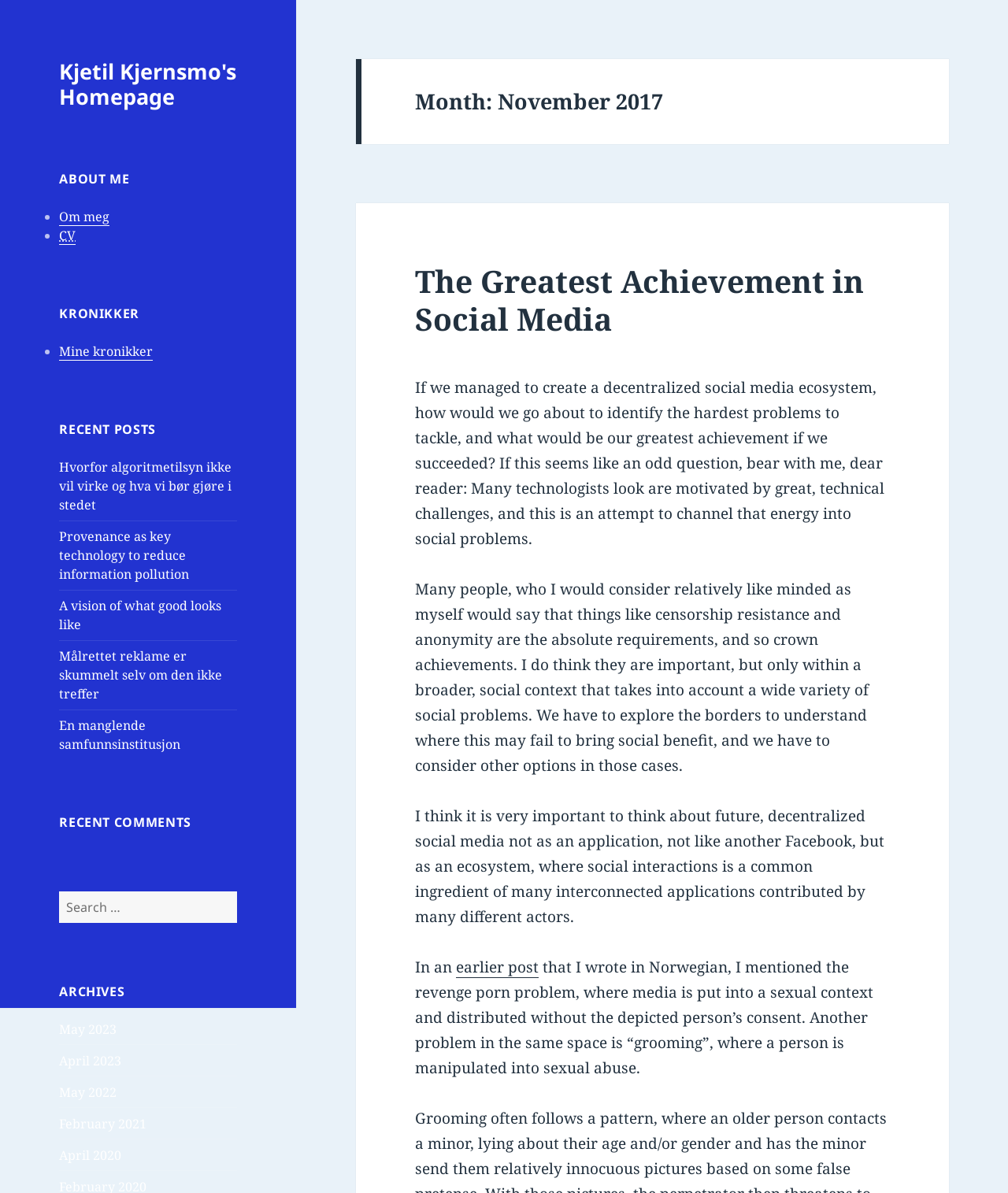Locate the bounding box coordinates of the clickable area to execute the instruction: "go to about me page". Provide the coordinates as four float numbers between 0 and 1, represented as [left, top, right, bottom].

[0.059, 0.174, 0.109, 0.189]